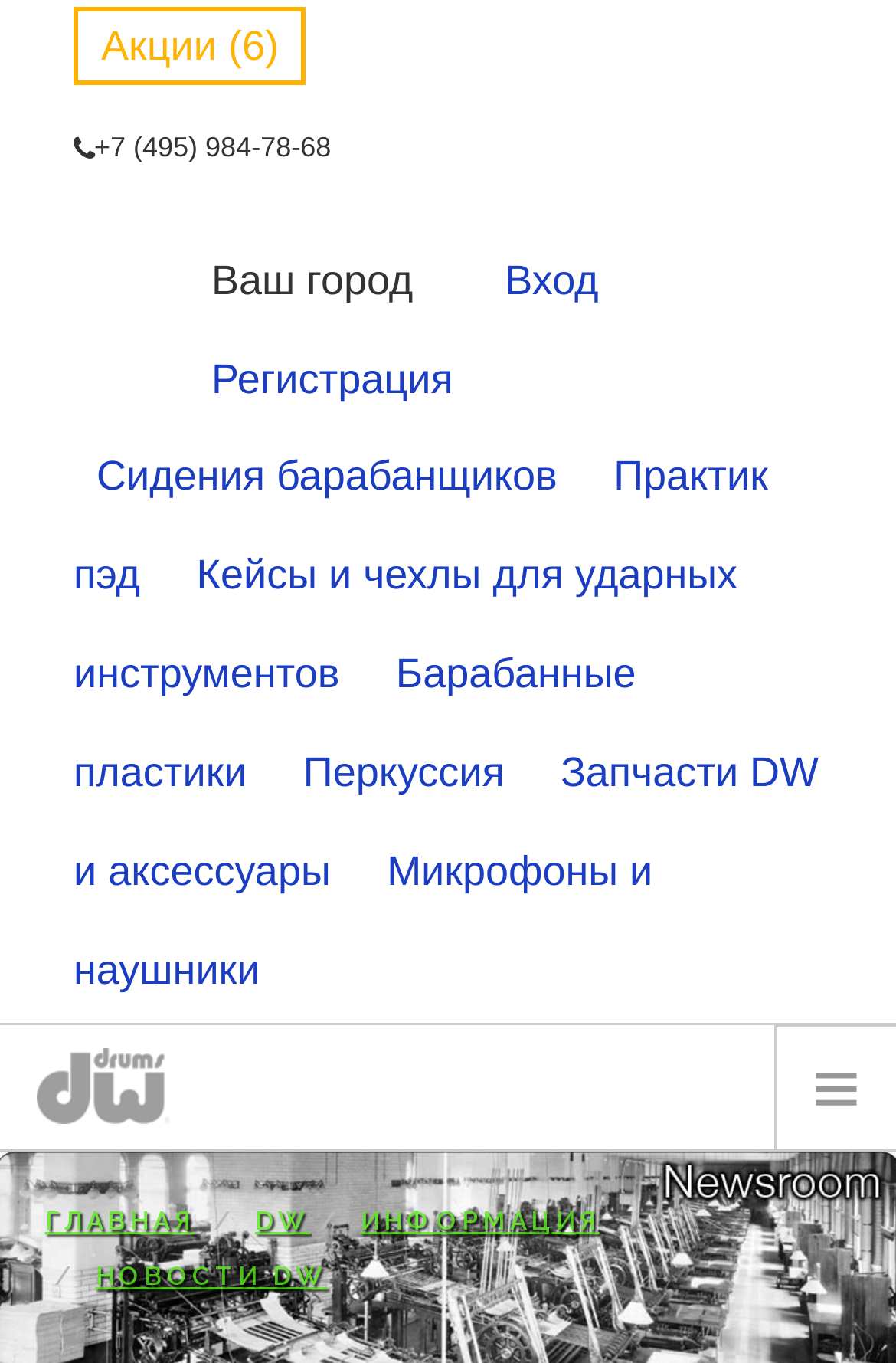What is the last link on the webpage?
Please provide a single word or phrase in response based on the screenshot.

НОВОСТИ DW